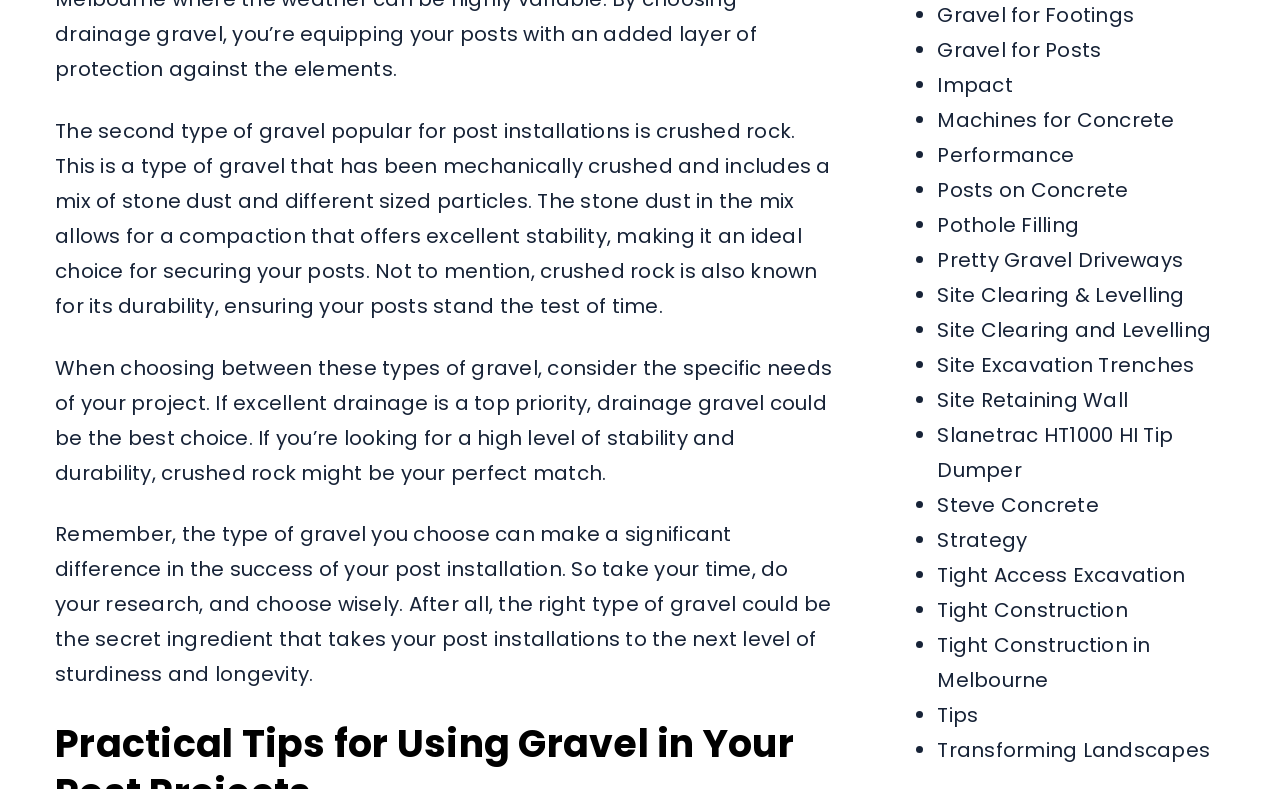Using the provided element description, identify the bounding box coordinates as (top-left x, top-left y, bottom-right x, bottom-right y). Ensure all values are between 0 and 1. Description: Tight Construction in Melbourne

[0.732, 0.8, 0.899, 0.88]